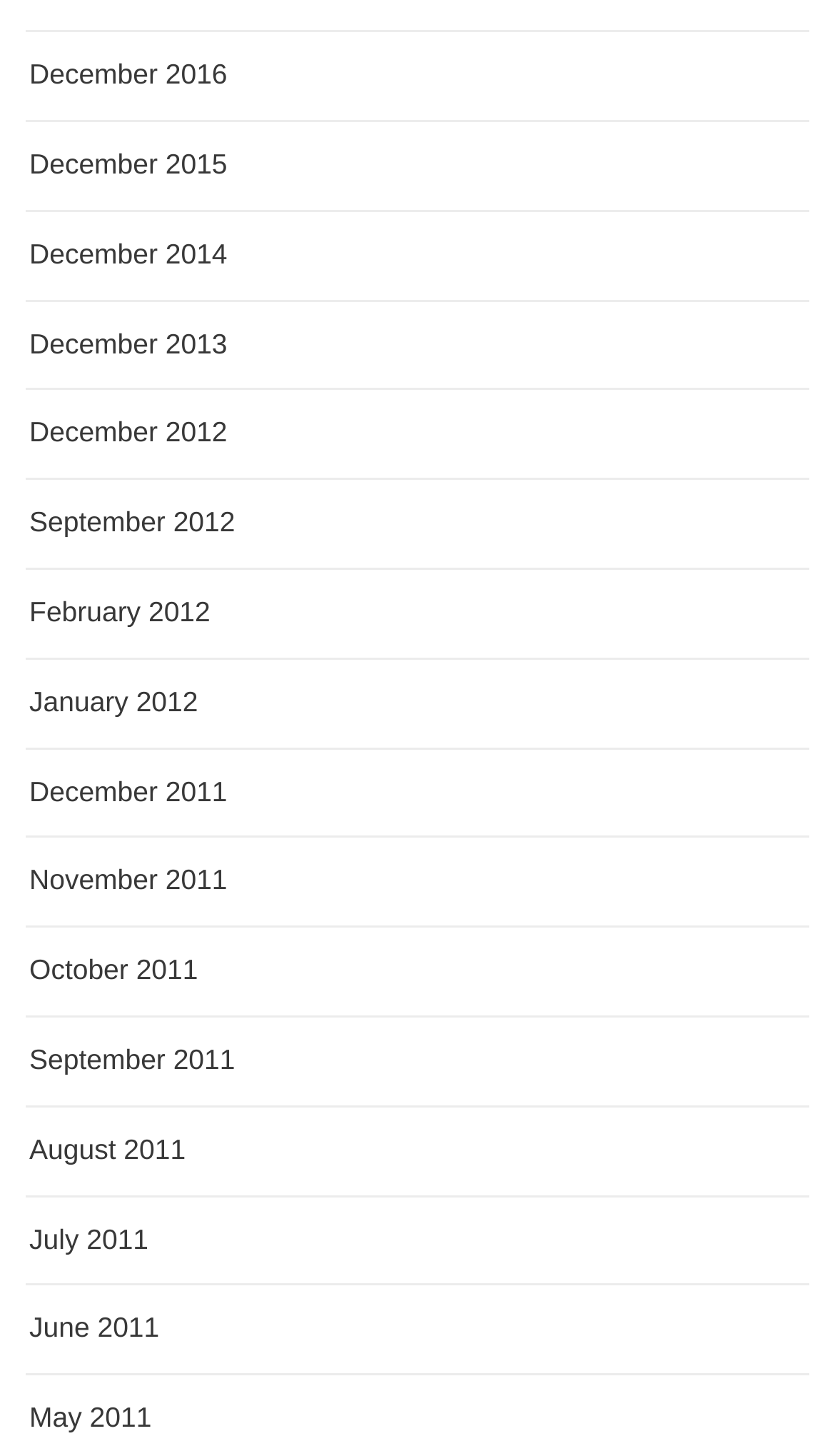Identify the bounding box coordinates for the region of the element that should be clicked to carry out the instruction: "view May 2011". The bounding box coordinates should be four float numbers between 0 and 1, i.e., [left, top, right, bottom].

[0.035, 0.955, 0.181, 0.992]